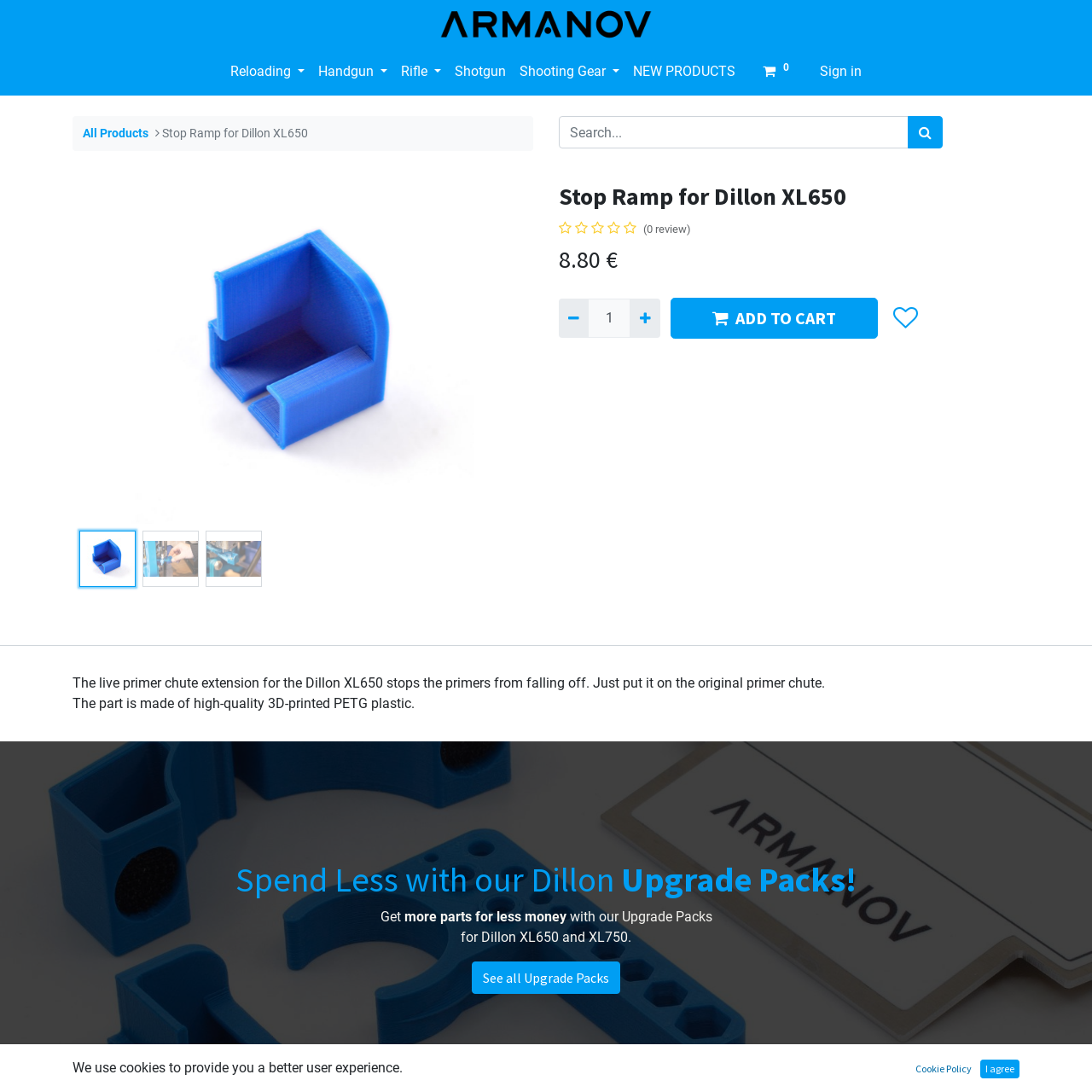Locate the bounding box coordinates of the area to click to fulfill this instruction: "Add to cart". The bounding box should be presented as four float numbers between 0 and 1, in the order [left, top, right, bottom].

[0.614, 0.273, 0.804, 0.31]